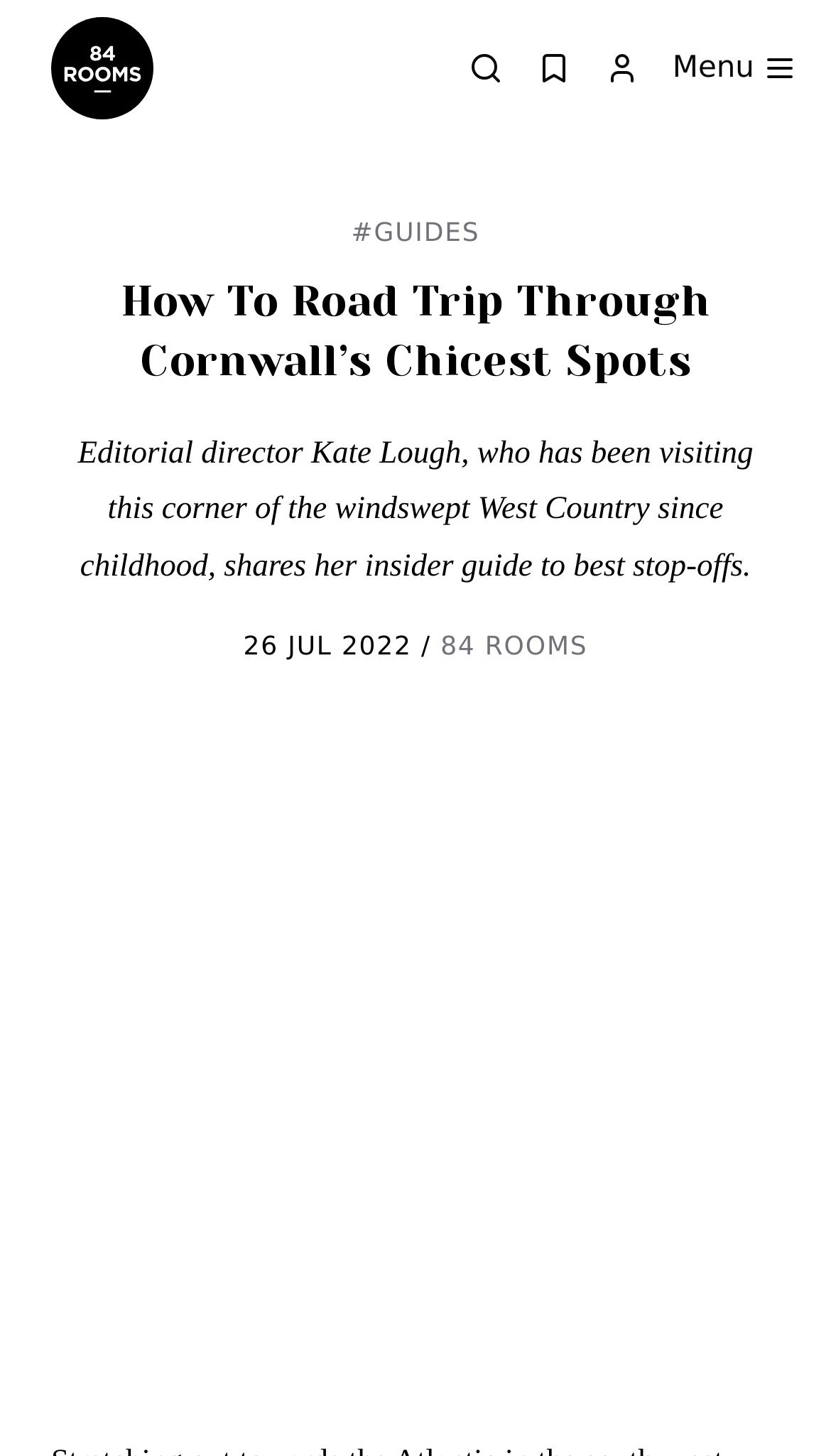Please reply with a single word or brief phrase to the question: 
What is the name of the author of the article?

Kate Lough